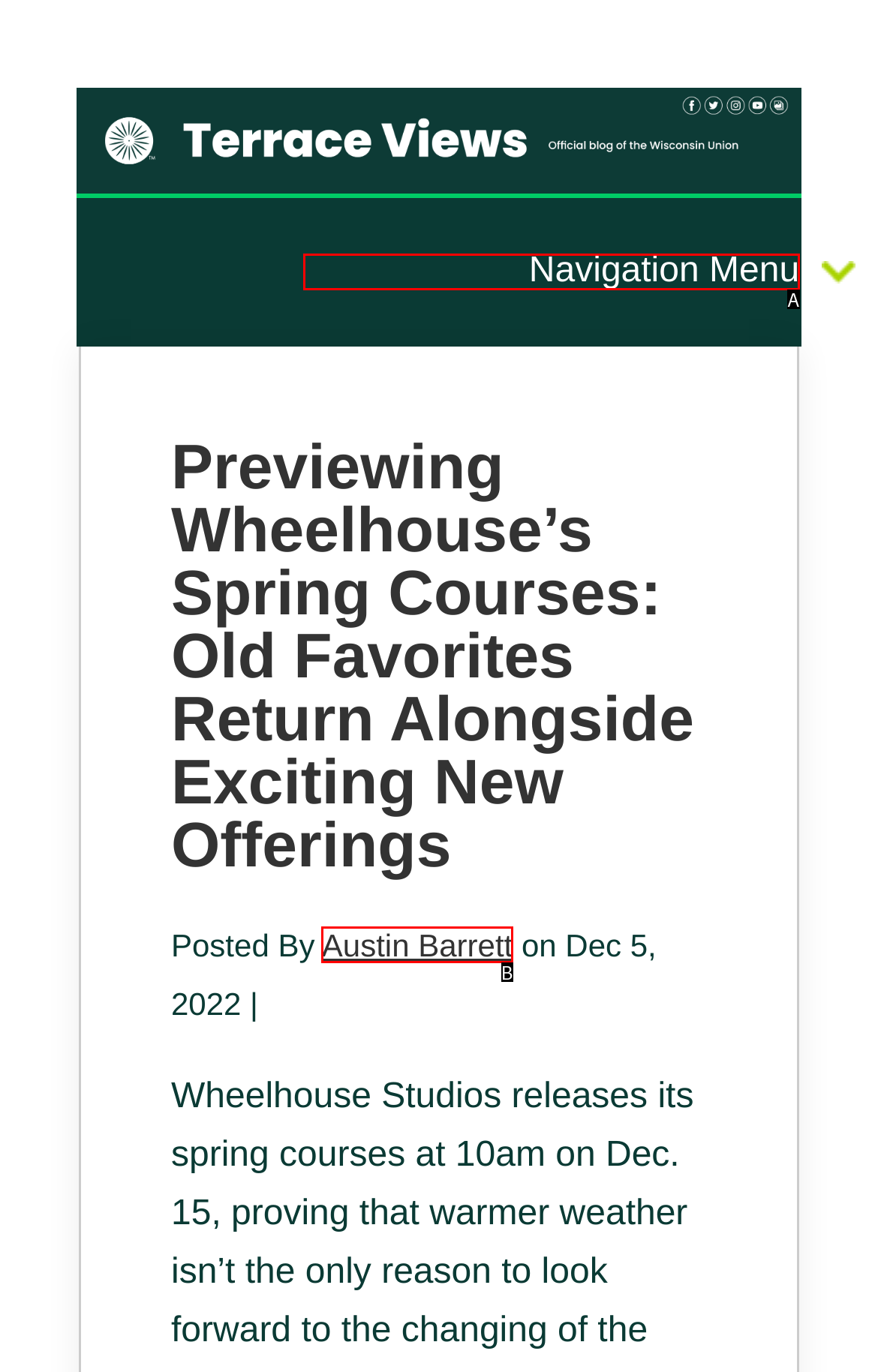Select the HTML element that fits the following description: Austin Barrett
Provide the letter of the matching option.

B